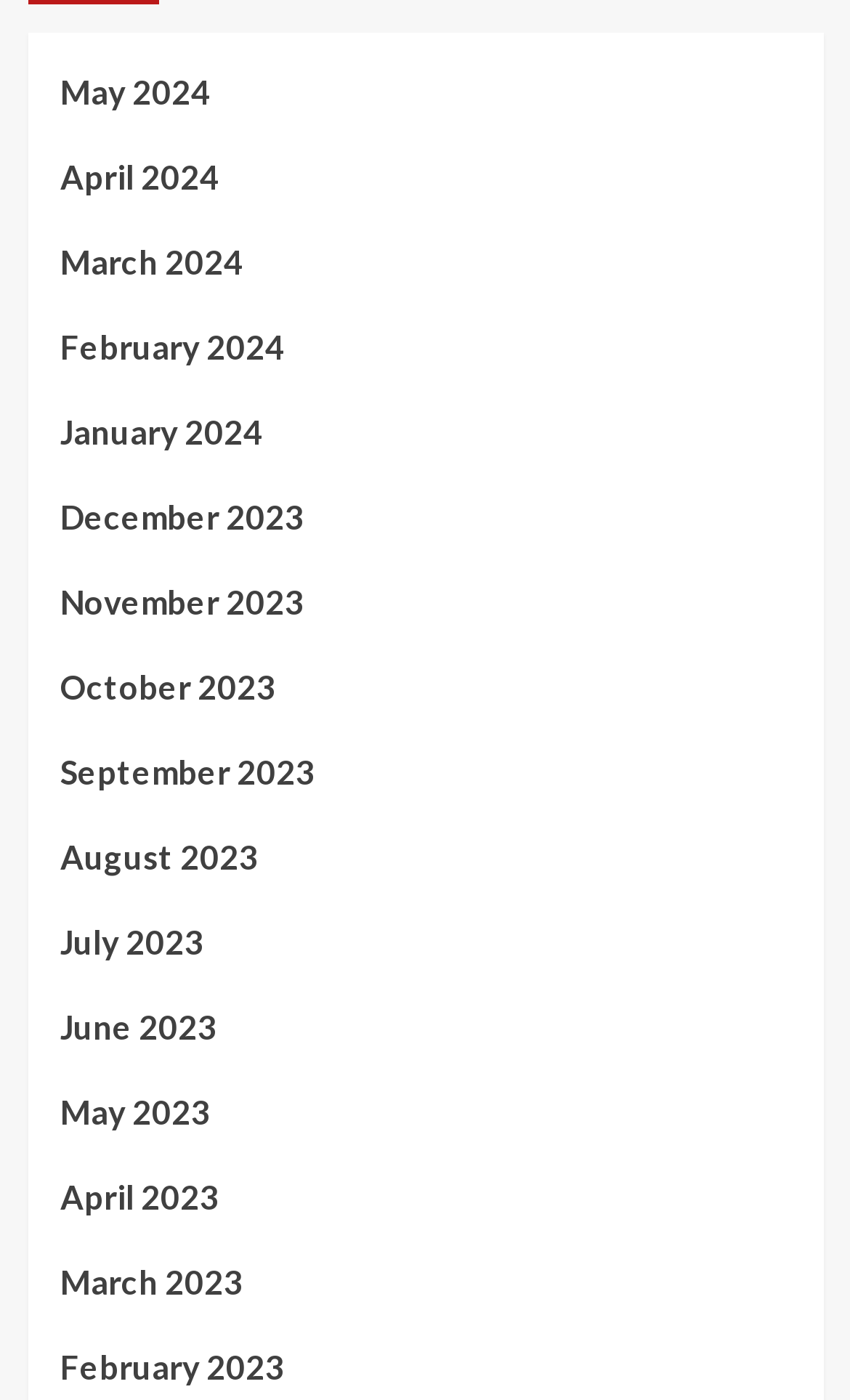Please determine the bounding box coordinates of the section I need to click to accomplish this instruction: "Check February 2024".

[0.071, 0.23, 0.929, 0.29]